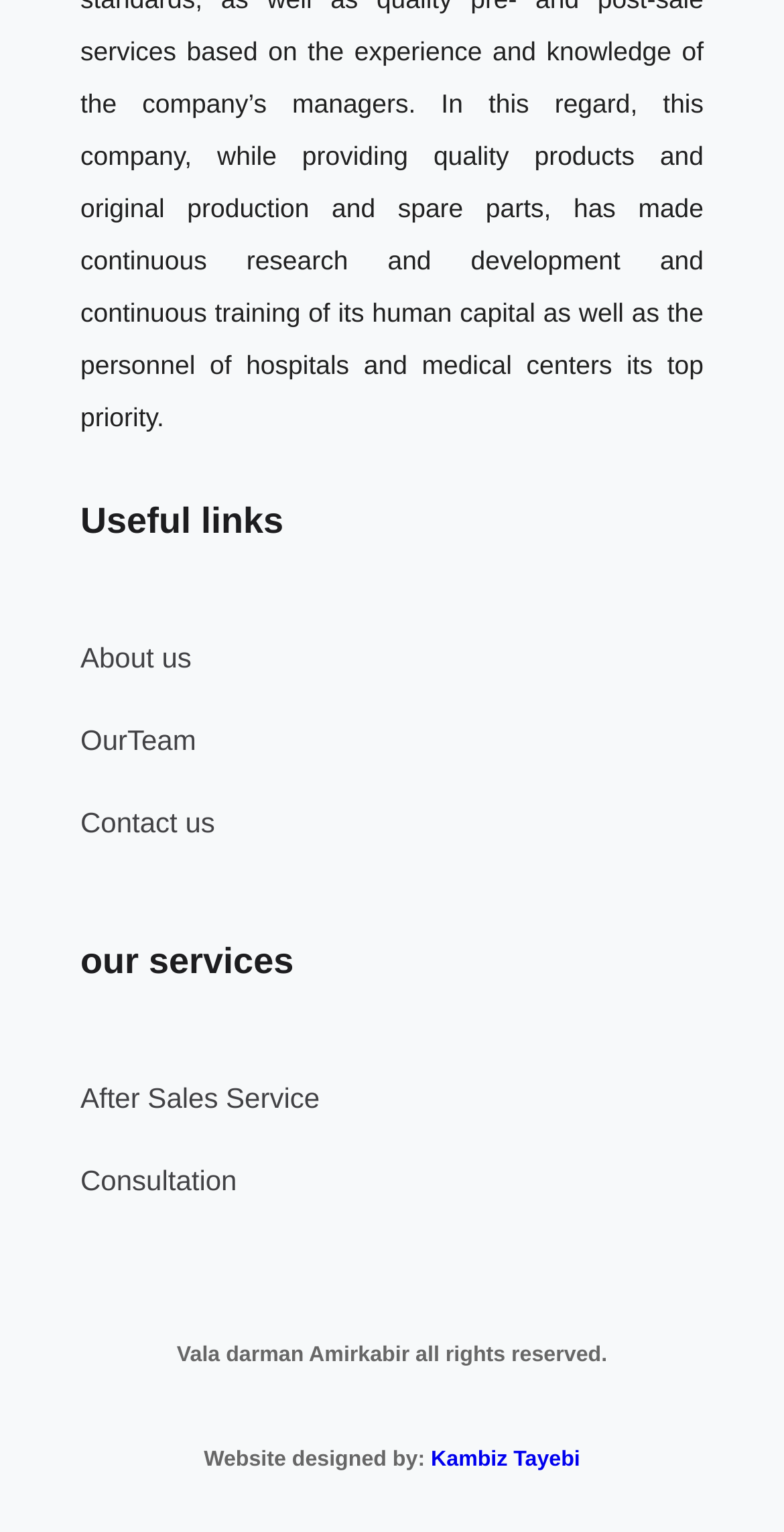Please provide a one-word or short phrase answer to the question:
What is the last link on the webpage?

Kambiz Tayebi